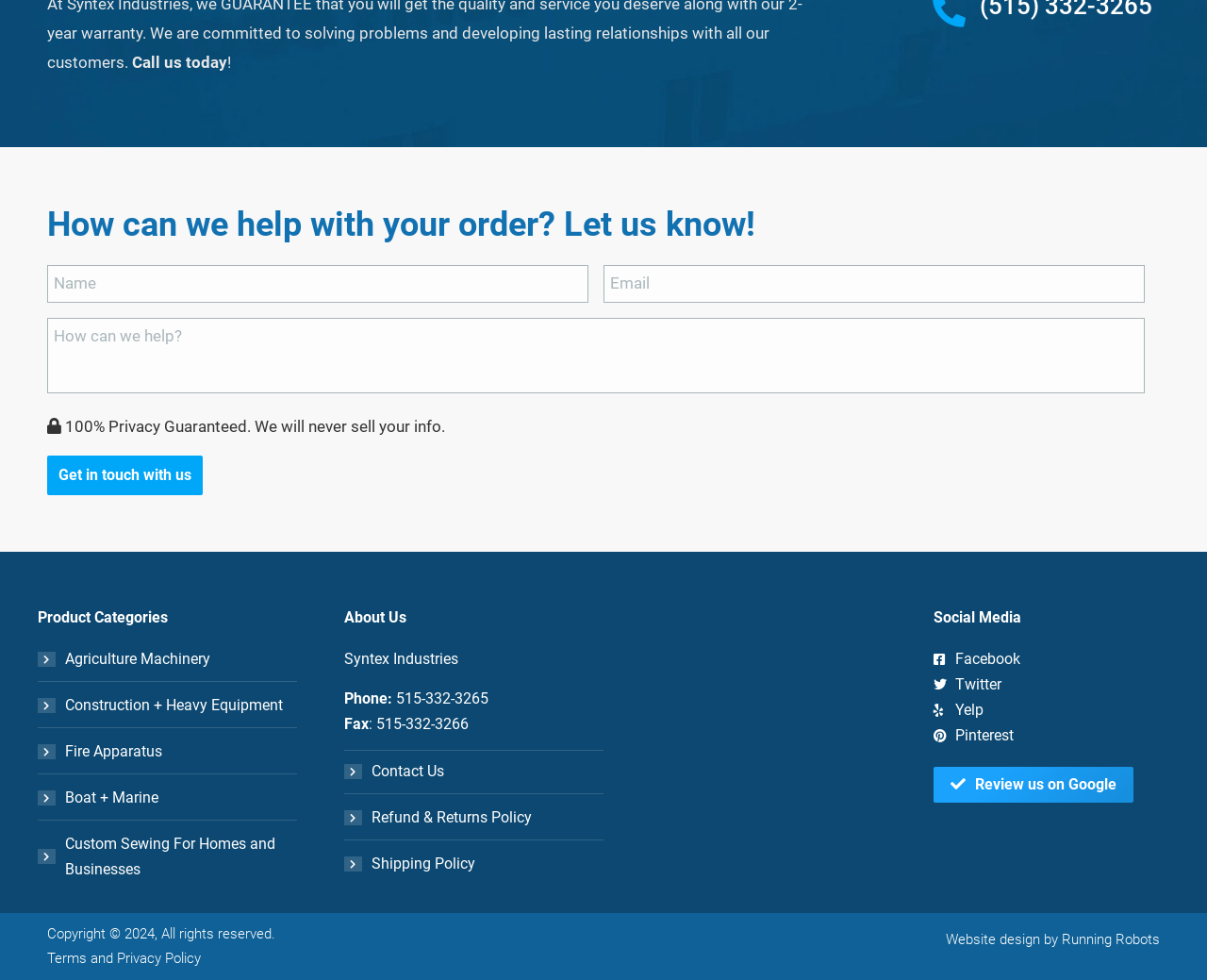What social media platforms are listed?
Please respond to the question thoroughly and include all relevant details.

I found the social media platforms listed under the 'Social Media' heading, which includes links to Facebook, Twitter, Yelp, and Pinterest.